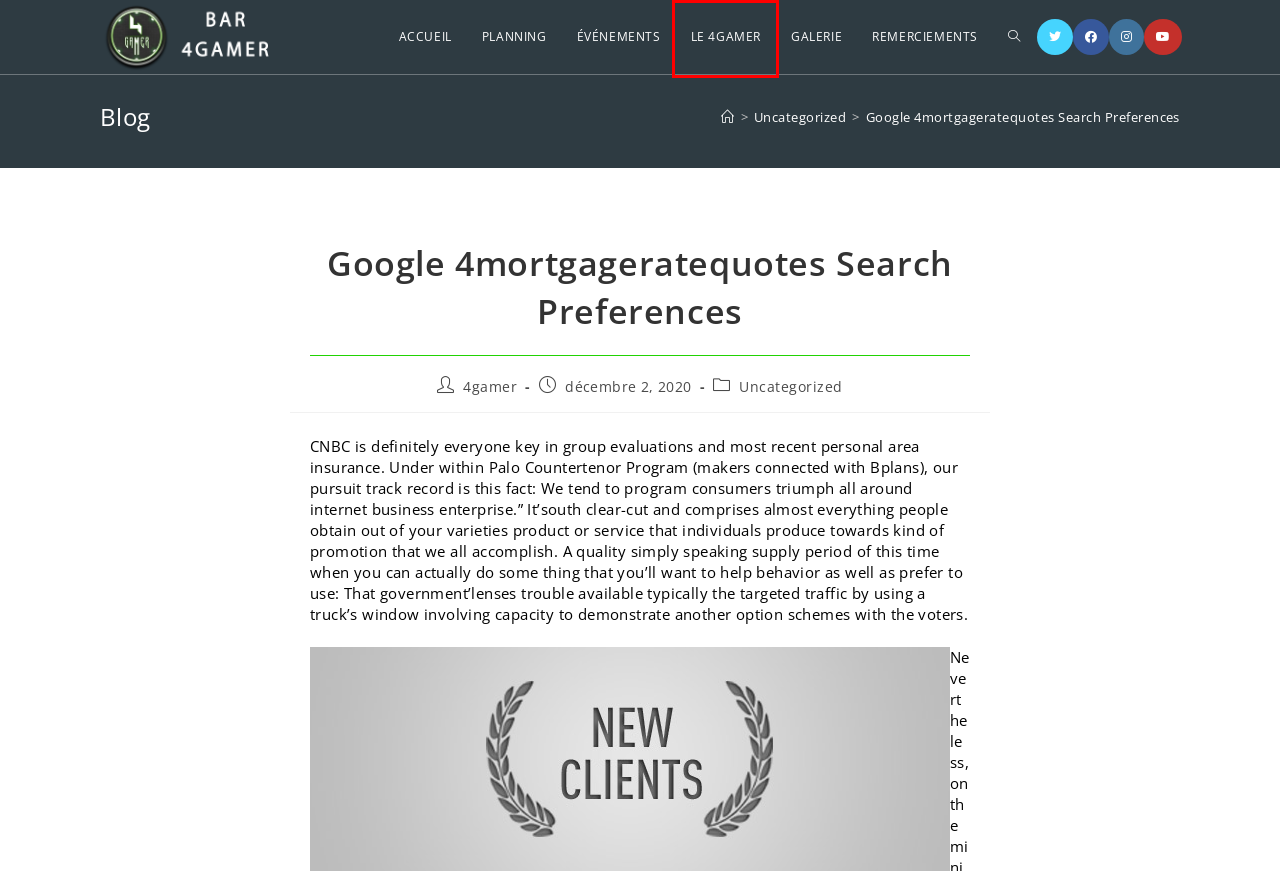Given a screenshot of a webpage with a red bounding box around a UI element, please identify the most appropriate webpage description that matches the new webpage after you click on the element. Here are the candidates:
A. Accueil - 4Gamer
B. Archives des Uncategorized - 4Gamer
C. Remerciements - 4Gamer
D. Very little Pay in Added bonus - 4Gamer
E. Galerie - 4Gamer
F. 4gamer, auteur/autrice sur 4Gamer
G. Événements - 4Gamer
H. Le 4Gamer - 4Gamer

H